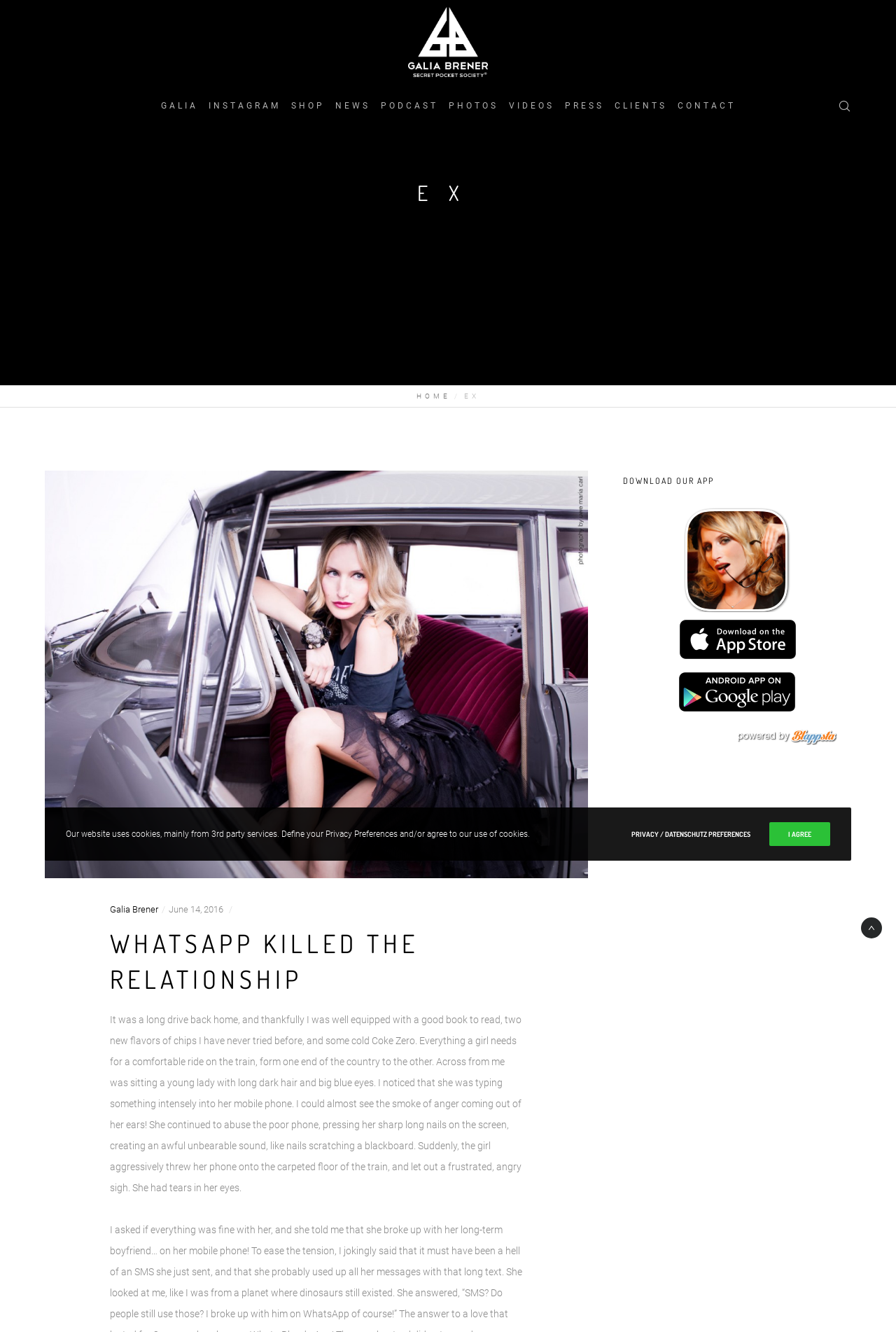What is the topic of the article on the webpage?
Kindly offer a comprehensive and detailed response to the question.

The article title 'WHATSAPP KILLED THE RELATIONSHIP' is a heading on the webpage, and the content below it describes a story about a girl typing intensely on her mobile phone, indicating that the article is about the impact of Whatsapp on relationships.